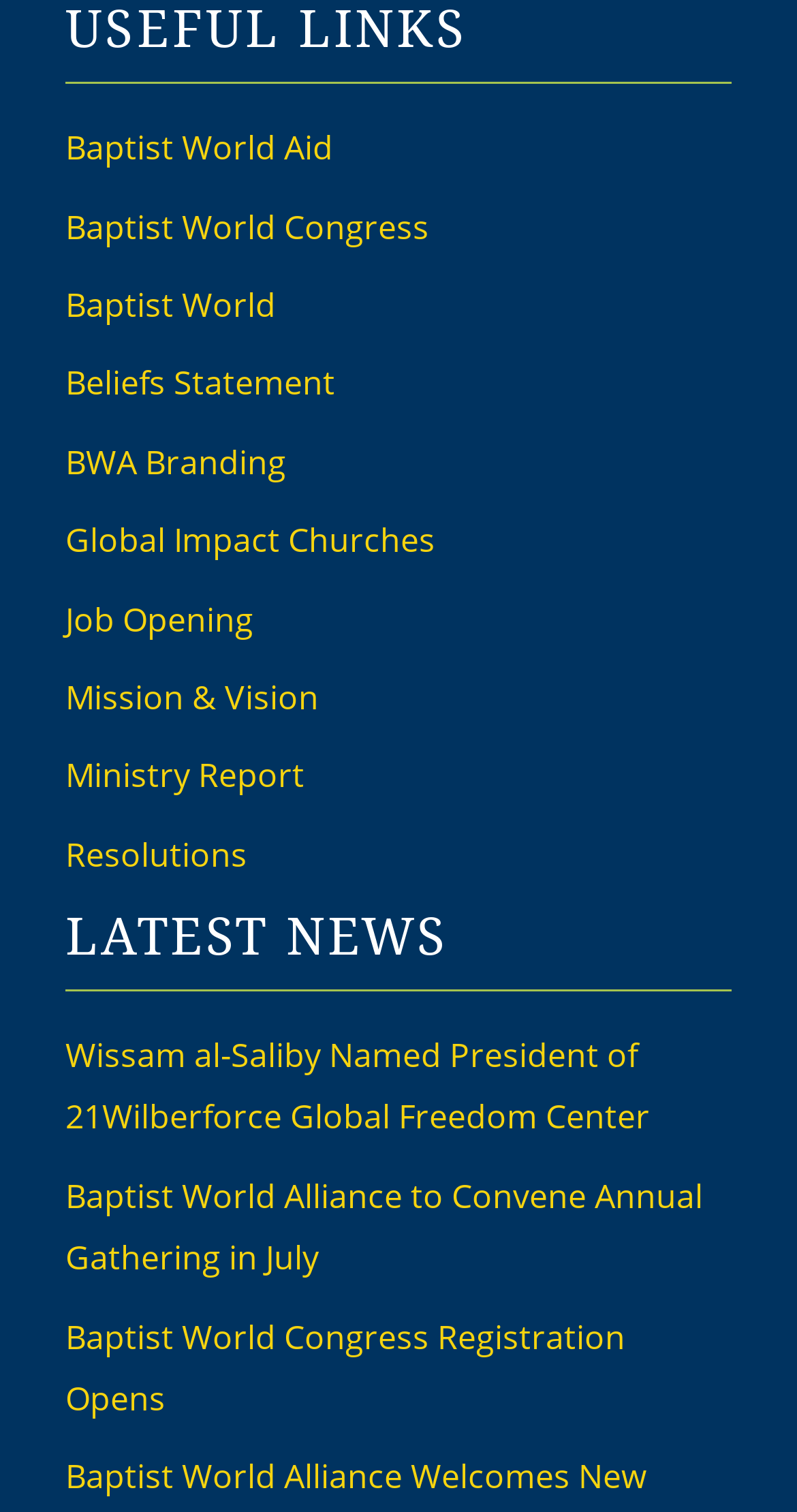How many links are in the top section?
Provide a detailed and well-explained answer to the question.

I counted the number of links in the top section of the webpage, which are 'Baptist World Aid', 'Baptist World Congress', 'Baptist World', 'Beliefs Statement', 'BWA Branding', 'Global Impact Churches', 'Job Opening', 'Mission & Vision', and 'Ministry Report'.